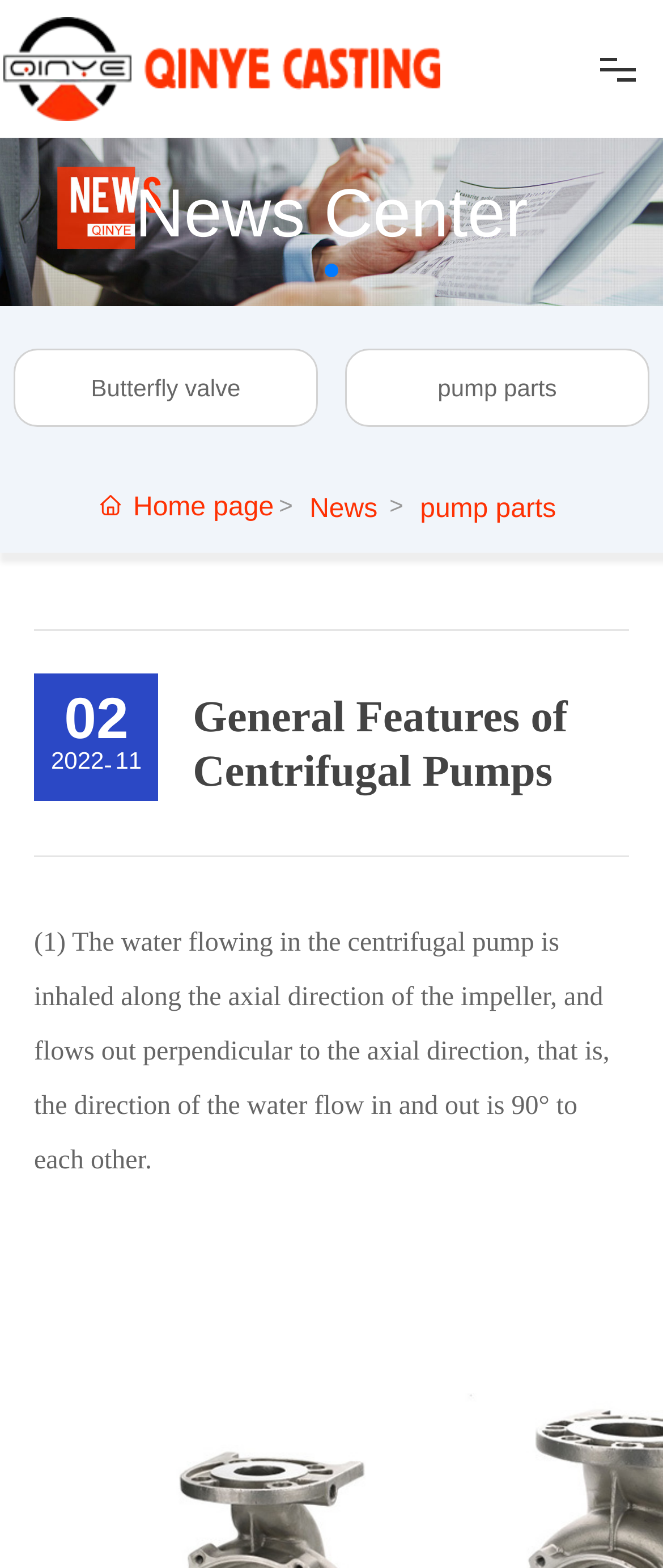Find and indicate the bounding box coordinates of the region you should select to follow the given instruction: "View the News Center".

[0.0, 0.111, 1.0, 0.163]